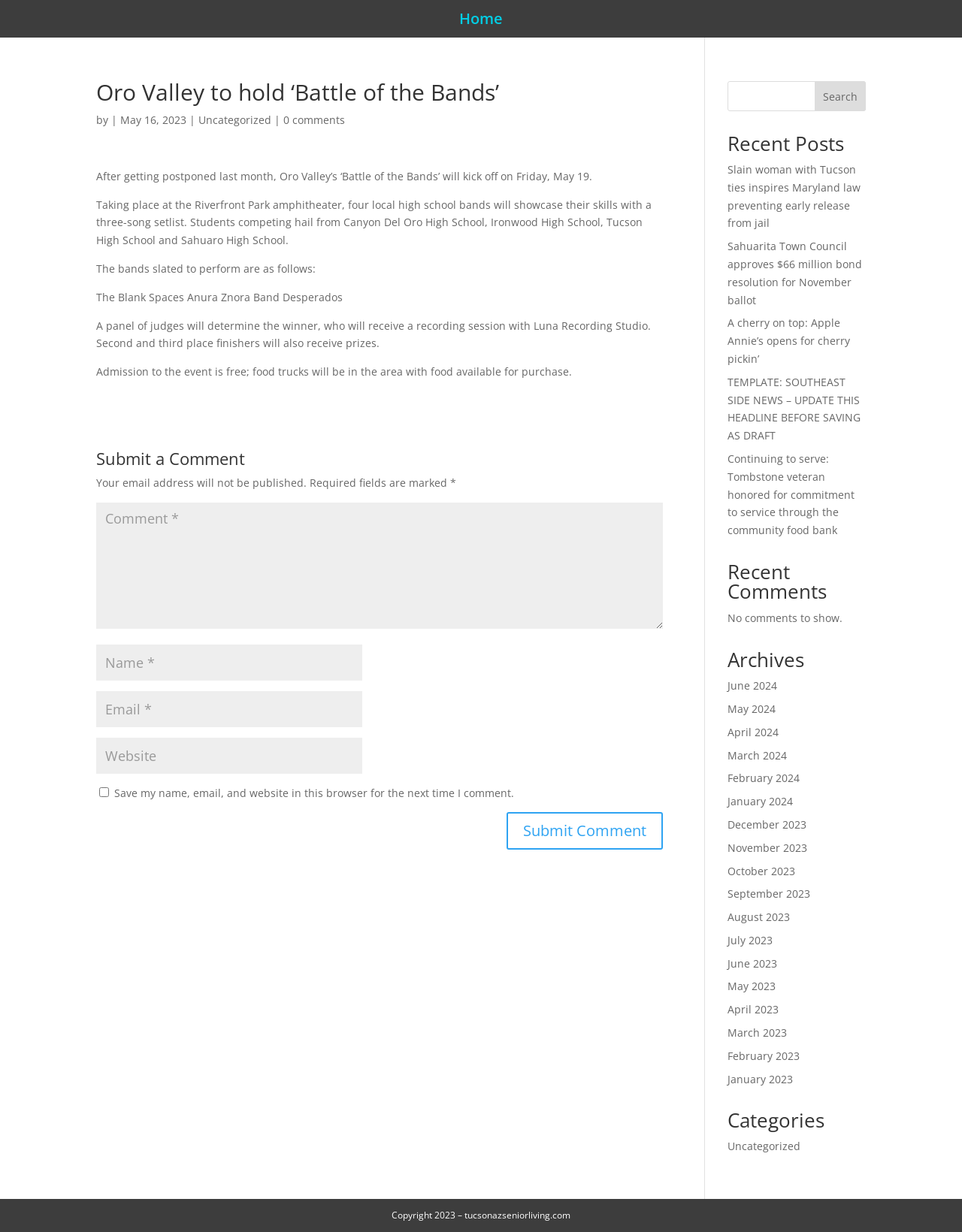Is admission to the event free?
Please respond to the question with as much detail as possible.

According to the article, admission to the 'Battle of the Bands' event is free, although food trucks will be available with food for purchase.